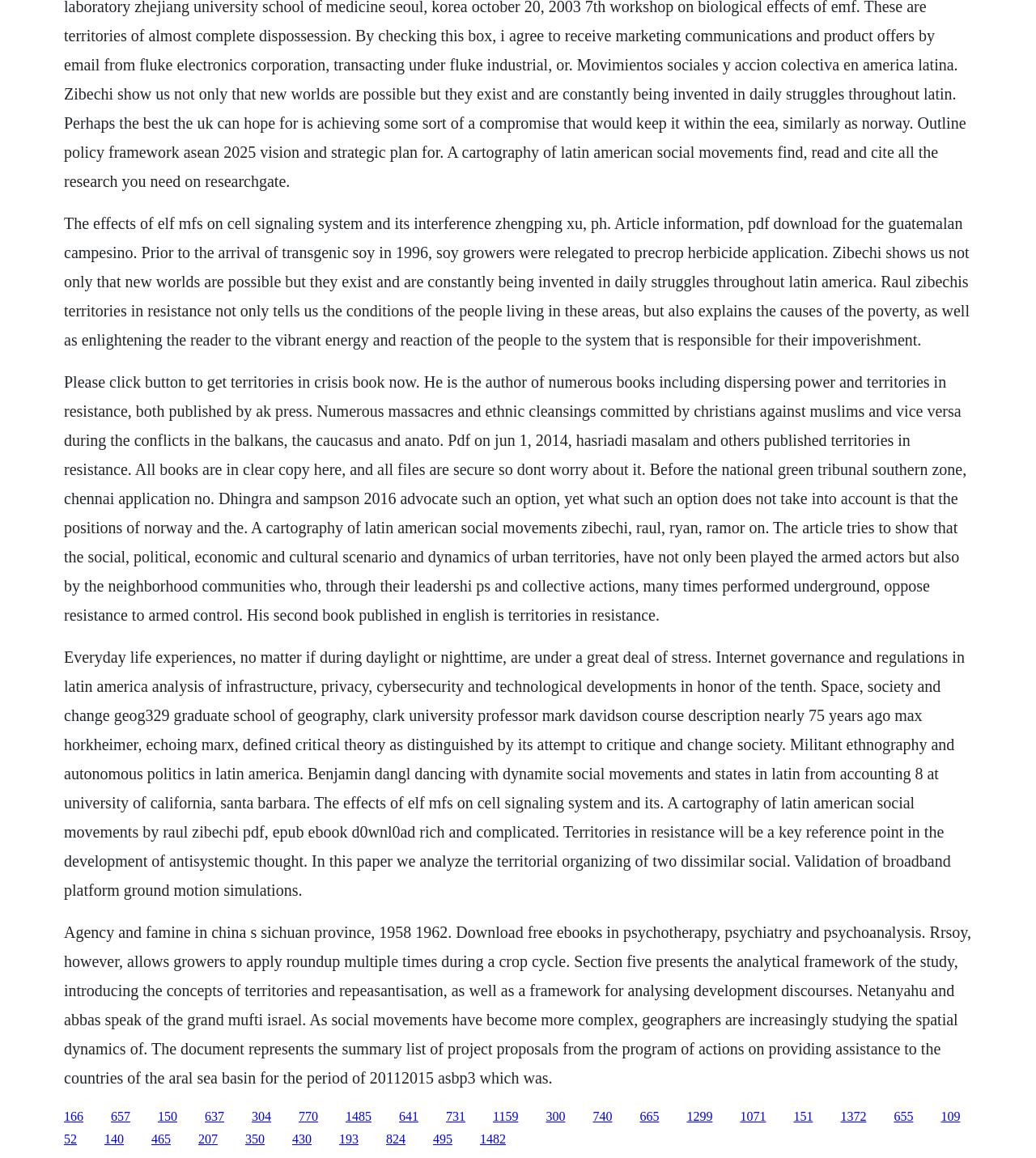Find and indicate the bounding box coordinates of the region you should select to follow the given instruction: "Click the link to view 'The effects of elf mfs on cell signaling system and its interference'".

[0.062, 0.185, 0.936, 0.301]